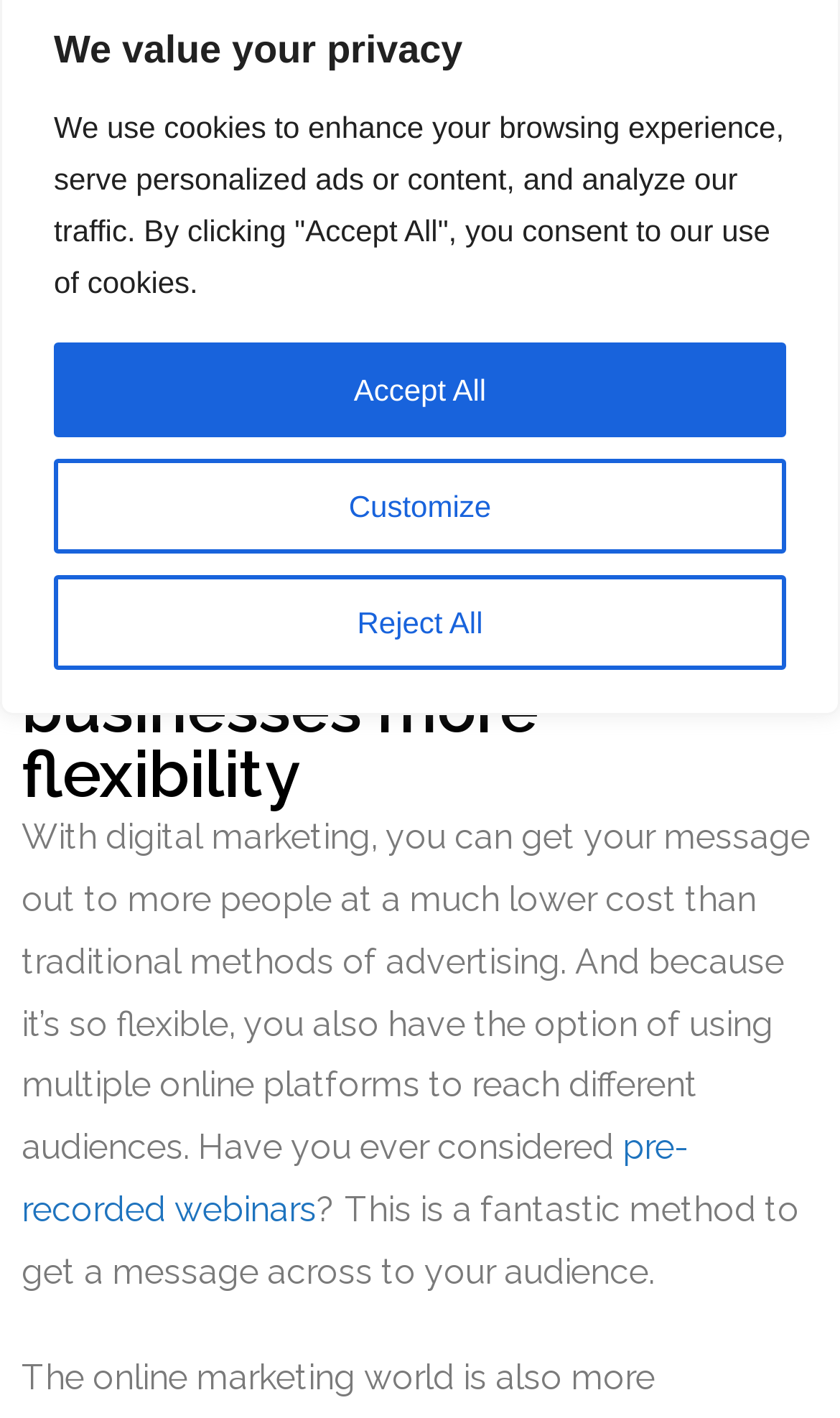Provide the bounding box coordinates of the HTML element described as: "Accept All". The bounding box coordinates should be four float numbers between 0 and 1, i.e., [left, top, right, bottom].

[0.064, 0.242, 0.936, 0.308]